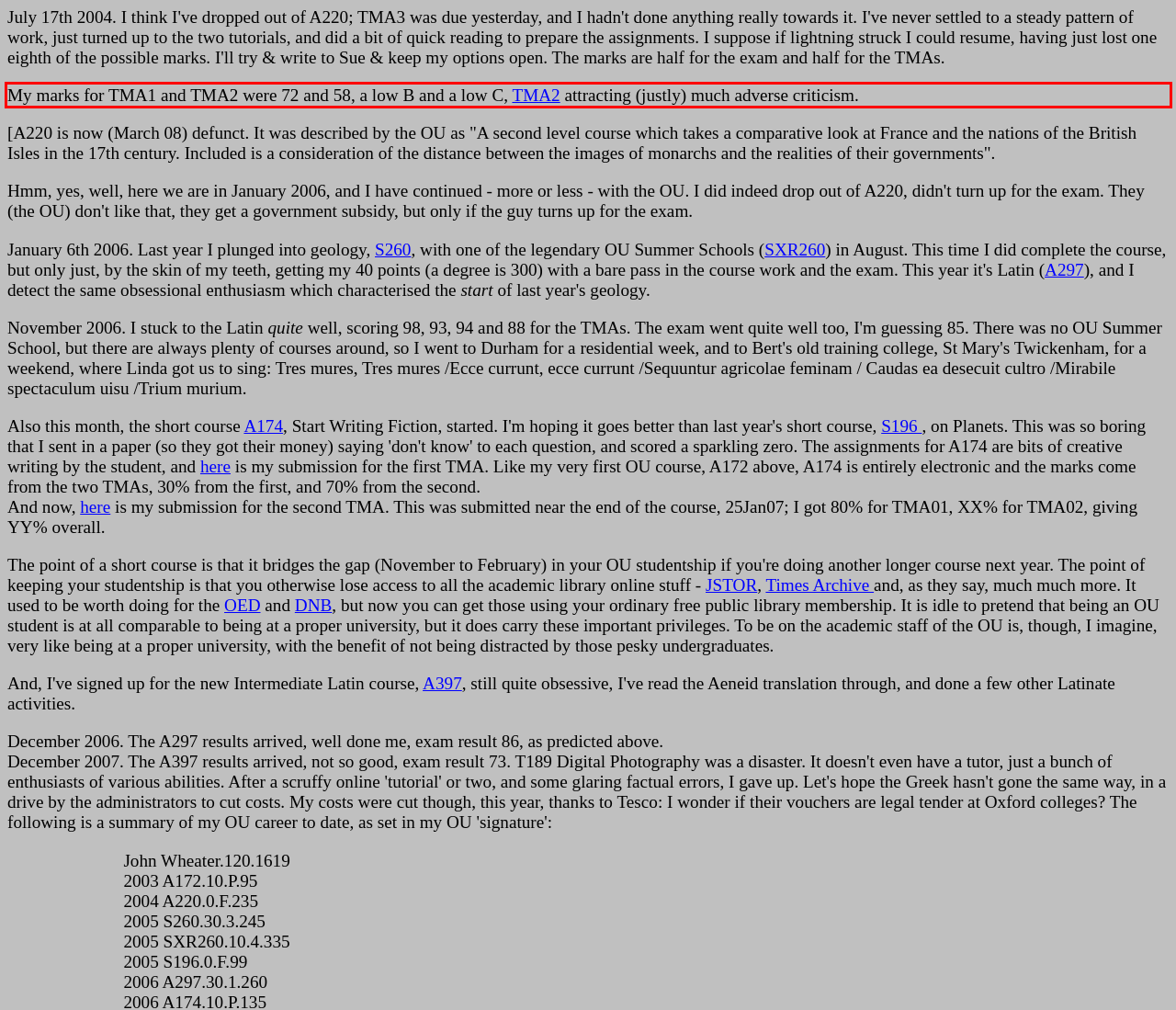Look at the screenshot of the webpage, locate the red rectangle bounding box, and generate the text content that it contains.

My marks for TMA1 and TMA2 were 72 and 58, a low B and a low C, TMA2 attracting (justly) much adverse criticism.